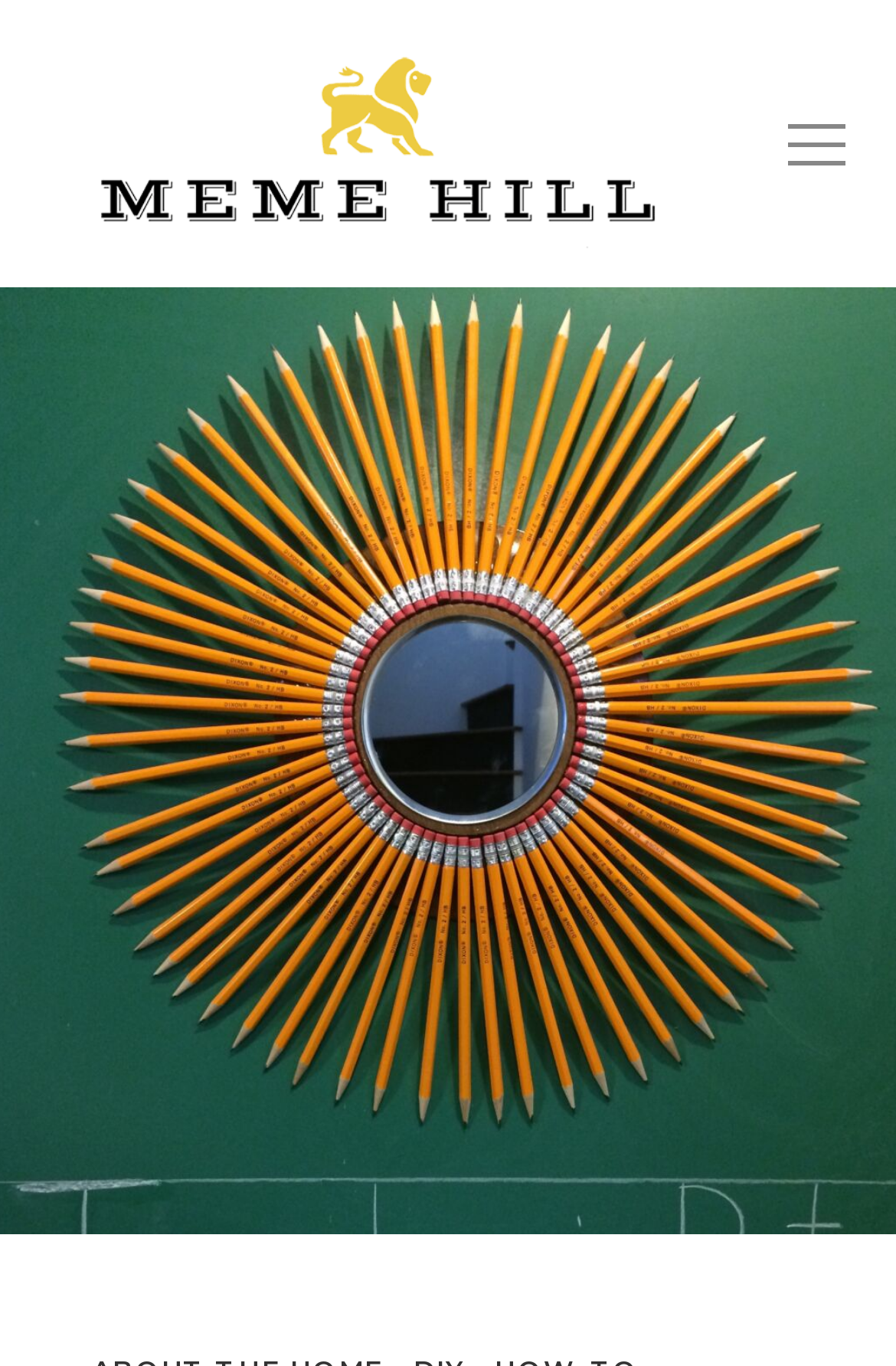Please reply to the following question with a single word or a short phrase:
What is the profession of Amie Freling-Brown?

Interior Designer/Blogger